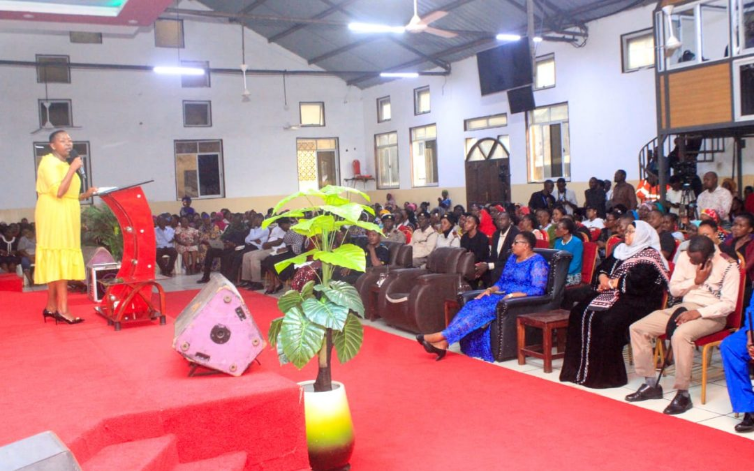Generate an in-depth description of the image you see.

The image captures a vibrant scene from an empowering event attended by women in Mombasa, hosted at the Mikindani Deliverance Church. A speaker, dressed in a bright yellow dress, is energetically addressing the audience from a red podium, highlighting themes of empowerment and community collaboration. The attendees, representing diverse backgrounds, are seated in a well-arranged hall adorned with lush greenery and a striking red carpet, all under bright overhead lights. Prominent figures can be seen among the audience, demonstrating engagement and interest in the inspiring initiatives discussed during the event. This gathering, organized by the Joyful Women Group, showcases the commitment to uplifting women's voices and facilitating their access to vital resources, such as financial programs and community support networks.